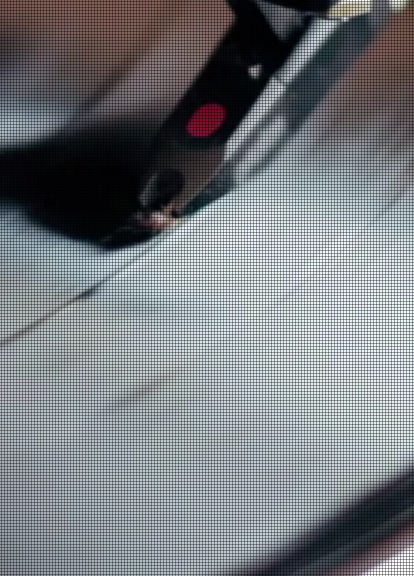Detail all significant aspects of the image you see.

The image showcases a close-up view of a decorative element, possibly from a modern home renovation. It features a sleek, curved surface, hinting at a contemporary design aesthetic. Prominently visible is a hand tool or instrument, which appears to be used for precise applications, suggesting a focus on craftsmanship. The tool has a distinct red dot, indicating functionality or a specific feature, while the background fades into softer tones, enhancing the elegance of the scene. This image relates to the "Hybrid Colonial Update," which emphasizes the integration of multiple porches in a renovated 1940s hybrid Mansard Colonial home, reflecting a blend of traditional and updated design elements.